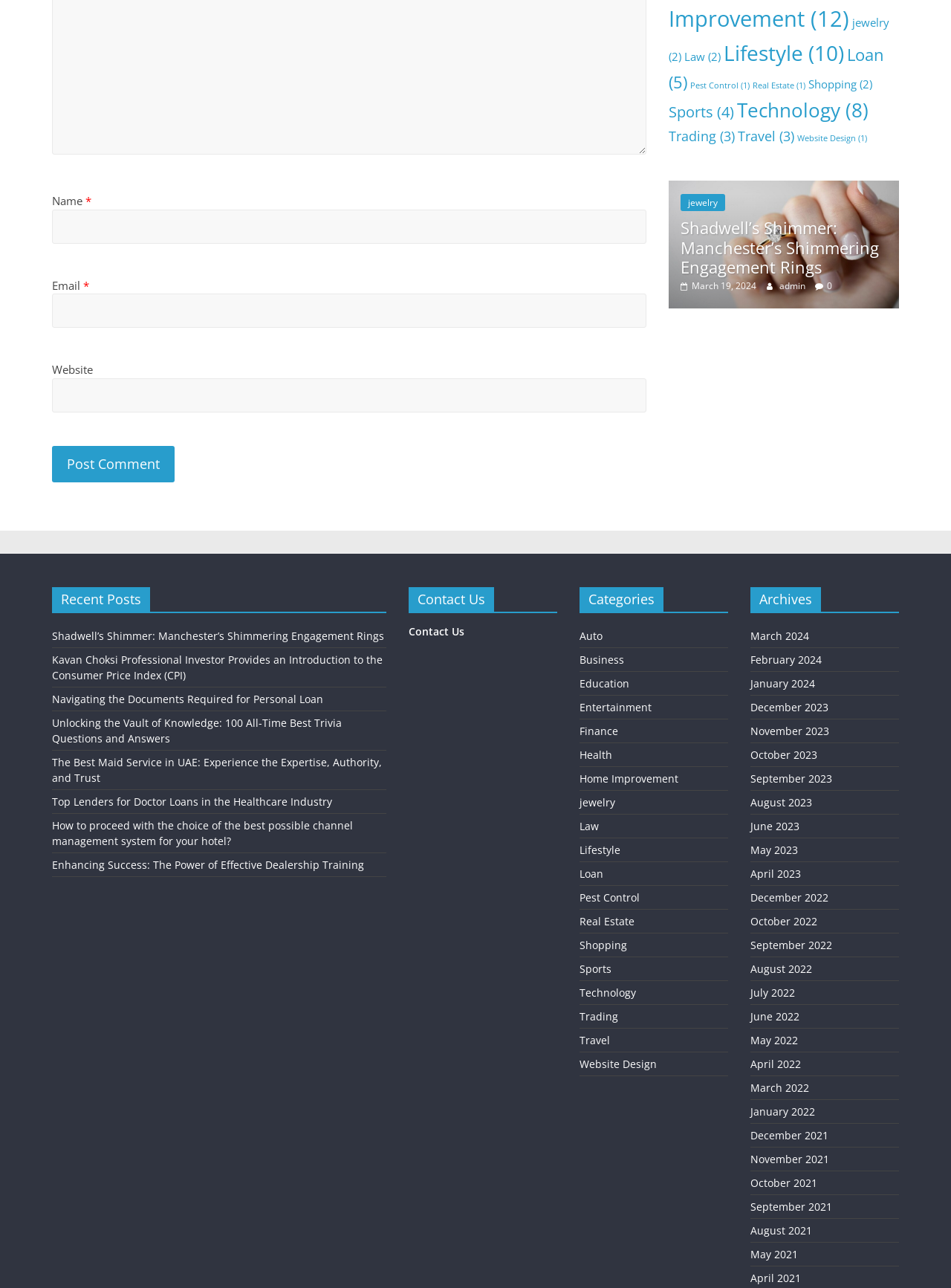Use a single word or phrase to answer the question:
How many items are in the 'Lifestyle' category?

10 items